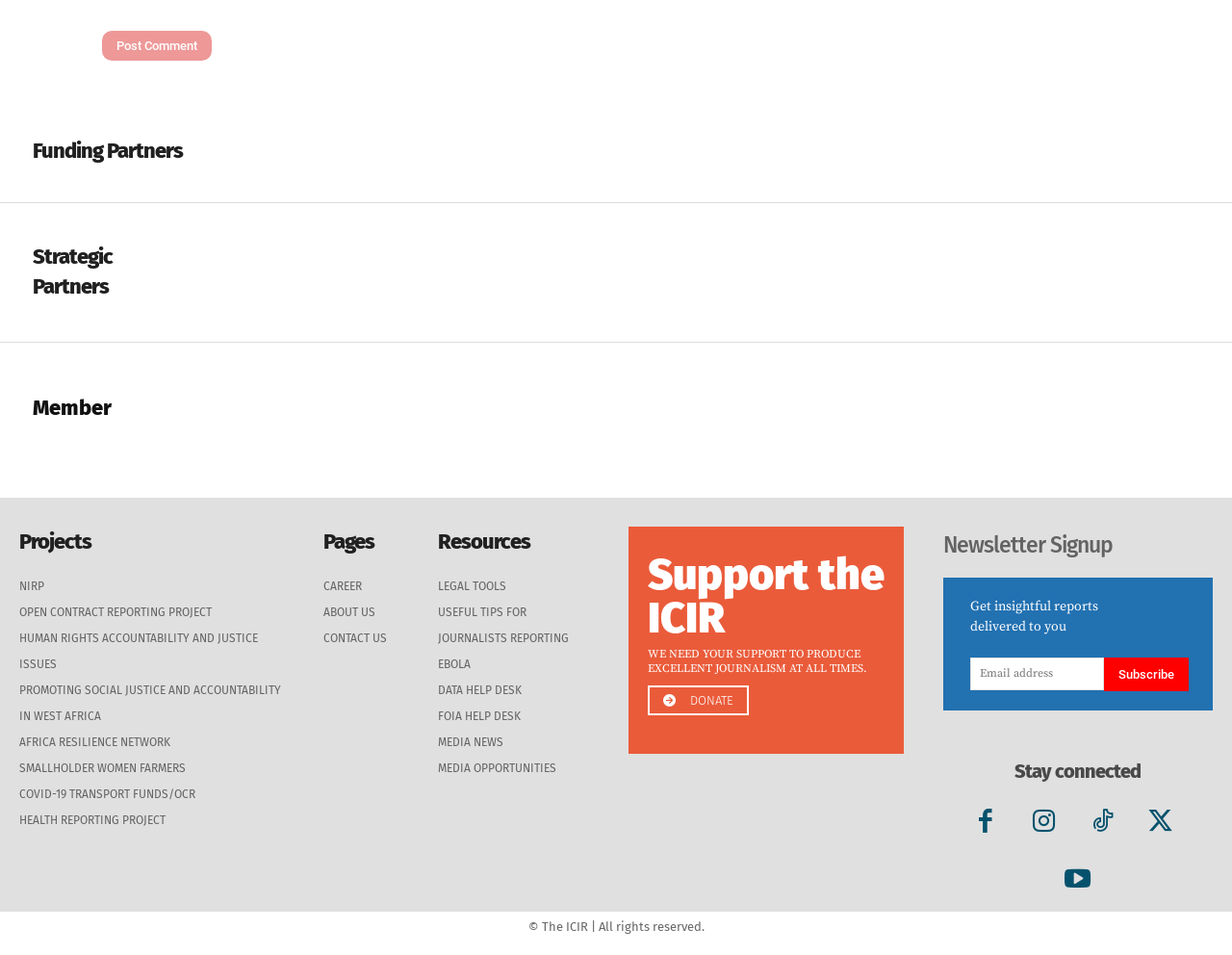Based on the element description, predict the bounding box coordinates (top-left x, top-left y, bottom-right x, bottom-right y) for the UI element in the screenshot: FOIA Help Desk

[0.355, 0.72, 0.479, 0.747]